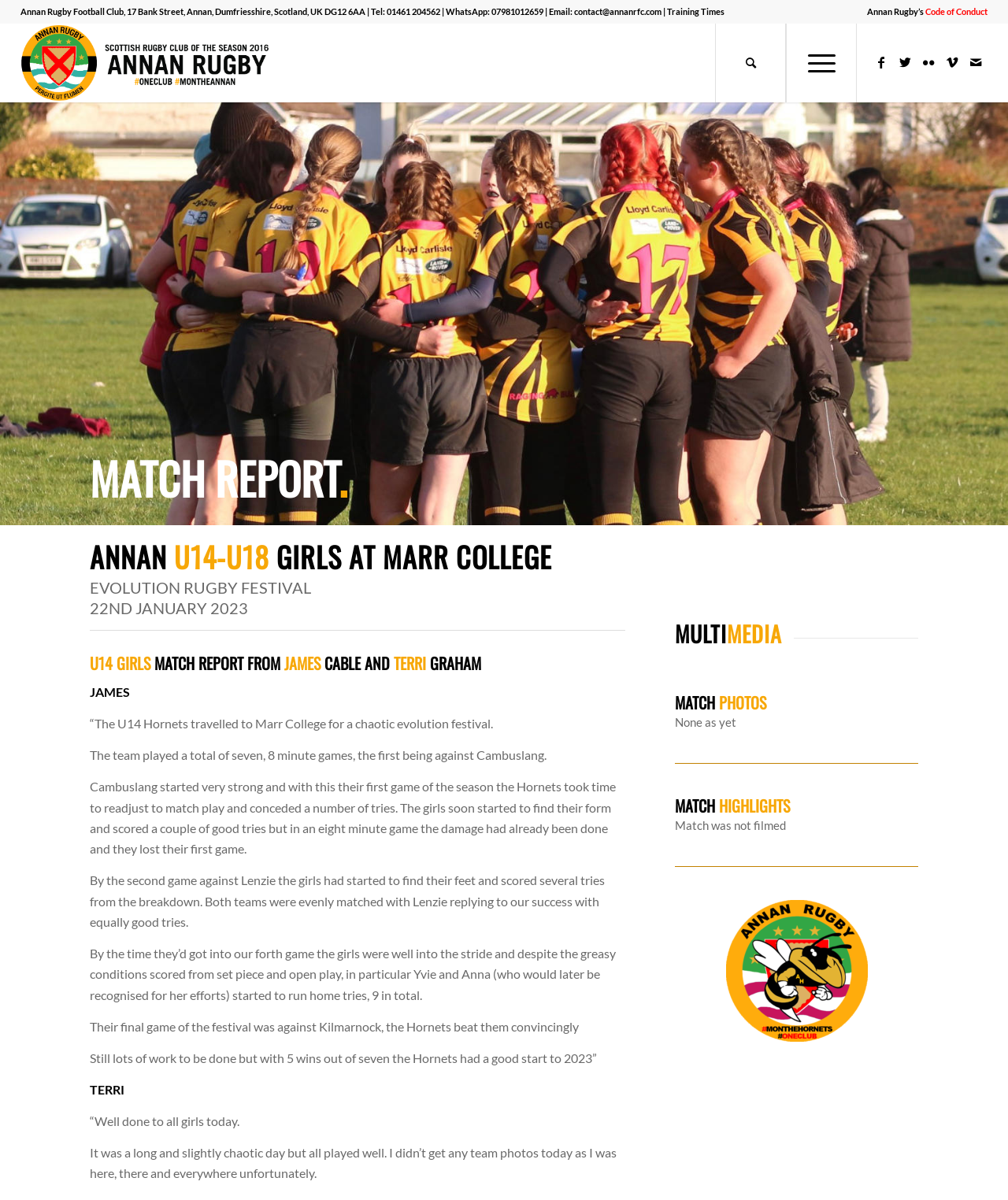Based on the image, please elaborate on the answer to the following question:
What is the name of the rugby club?

I found the answer by looking at the top-left corner of the webpage, where the logo and name of the rugby club are displayed. The name 'Annan Rugby' is written in text next to the logo.